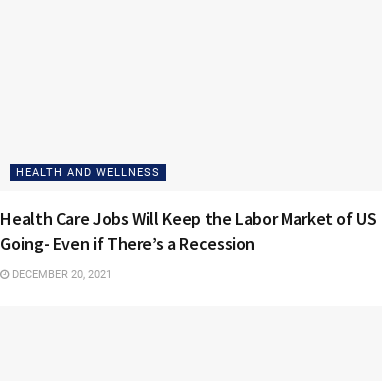Generate a detailed caption for the image.

The image features a headline and a date related to a news article titled "Health Care Jobs Will Keep the Labor Market of US Going- Even if There’s a Recession." This article, categorized under the "Health and Wellness" section, discusses the resilience of healthcare employment in the United States, highlighting its importance in maintaining economic stability during downturns. The date of publication is December 20, 2021, indicating the timeliness of the topic in light of ongoing economic challenges. The design emphasizes clarity and accessibility, drawing attention to the critical role of healthcare jobs in the labor market.